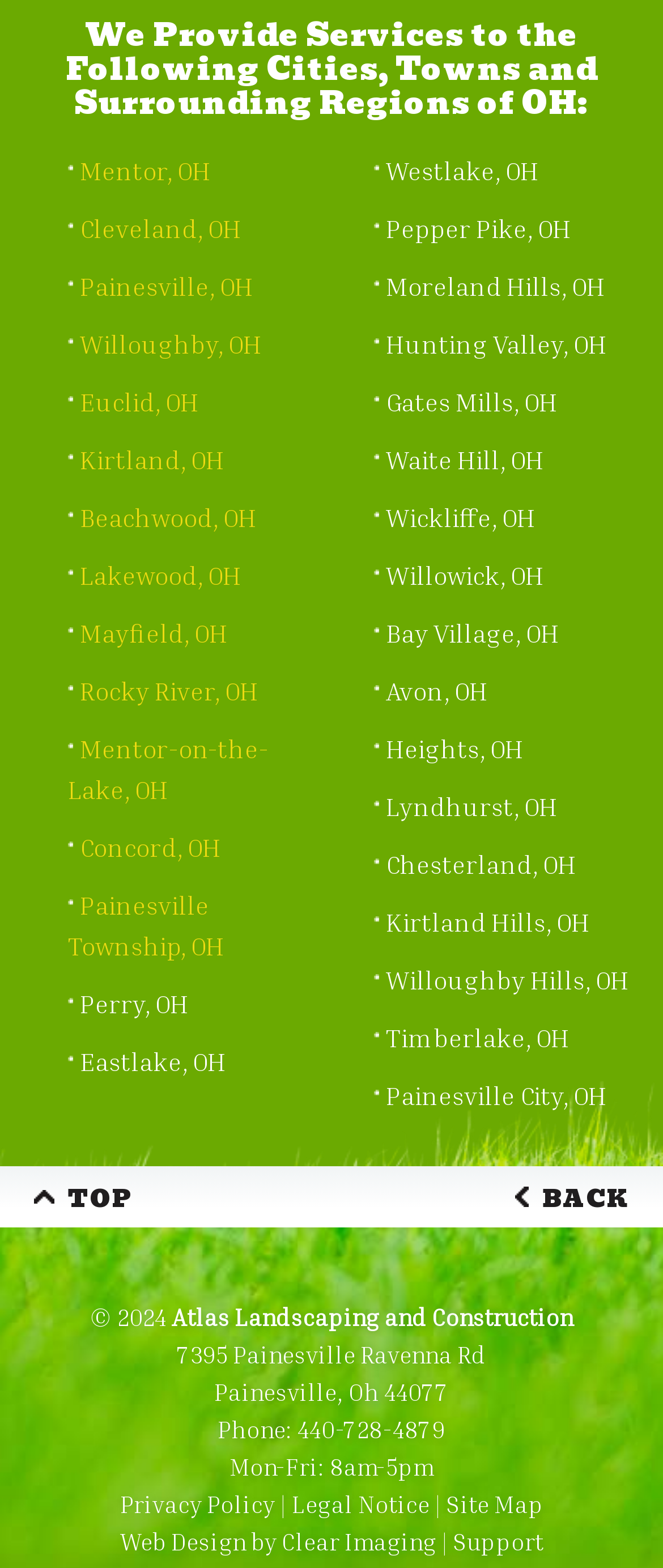What is the phone number of Atlas Landscaping and Construction?
Using the details shown in the screenshot, provide a comprehensive answer to the question.

The phone number of Atlas Landscaping and Construction can be found at the bottom of the webpage, next to the 'Phone:' label.